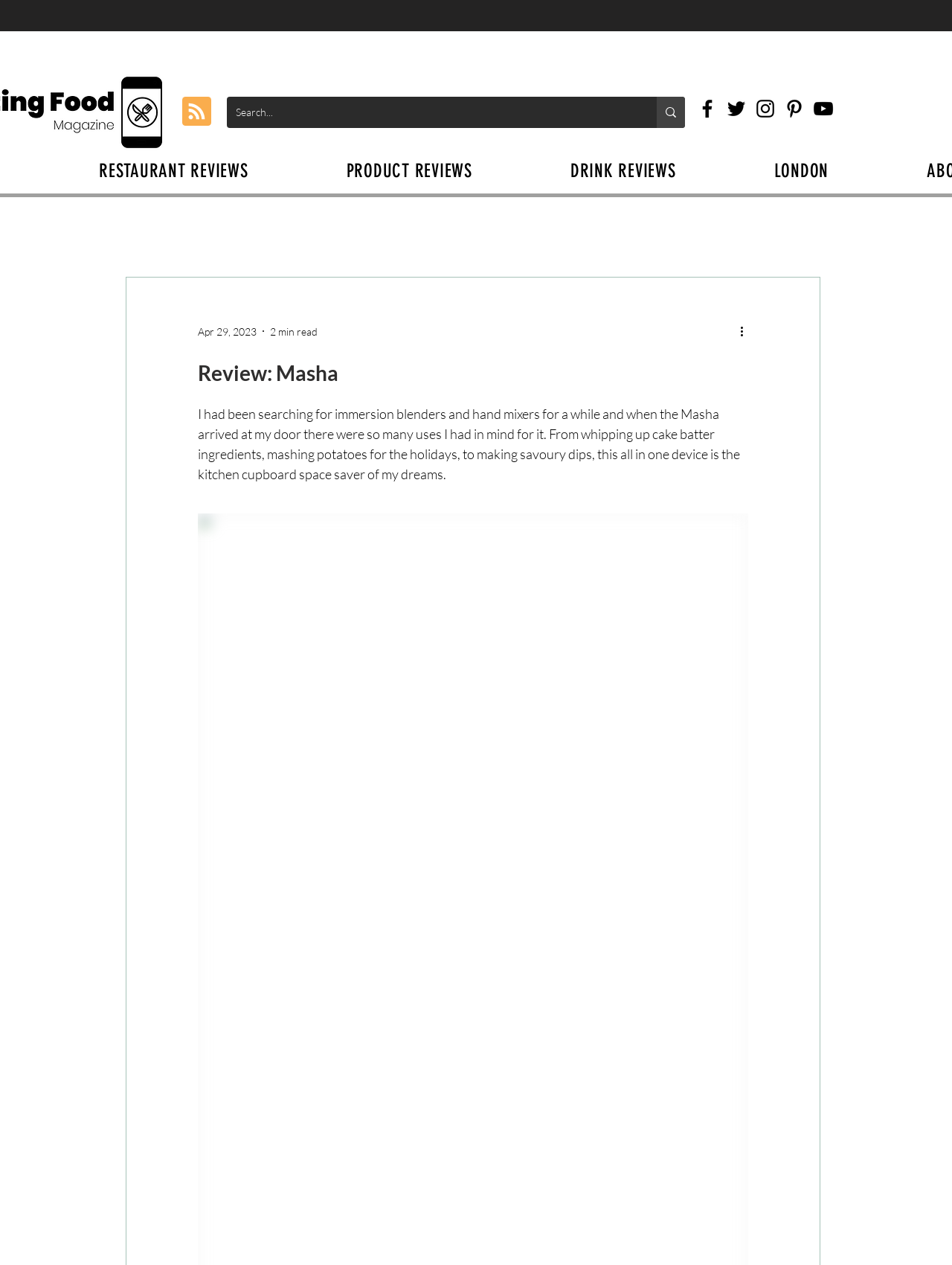Please answer the following question using a single word or phrase: What is the main topic of this review?

Masha